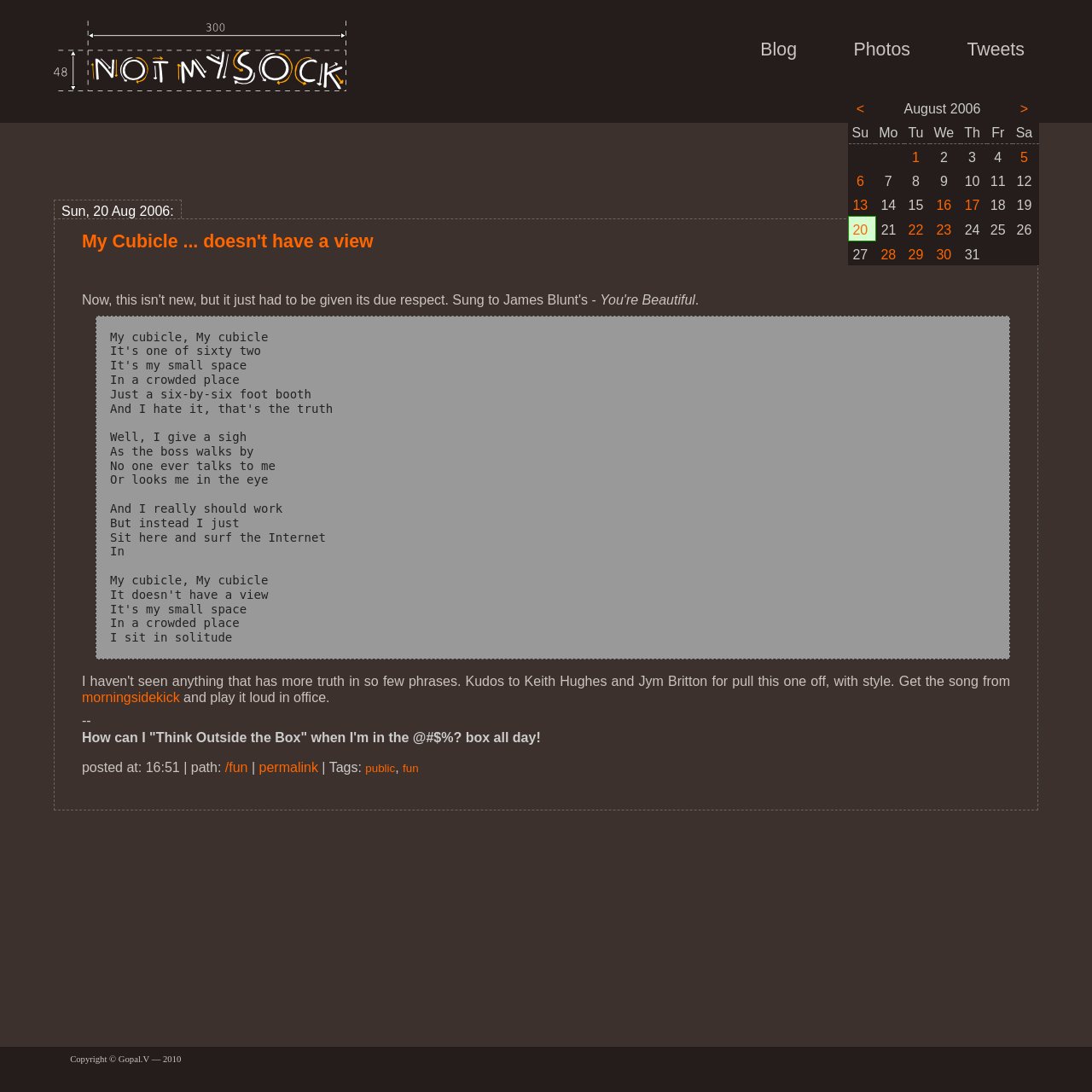Summarize the contents and layout of the webpage in detail.

This webpage appears to be a personal blog or journal entry from August 20, 2006. At the top, there is a title "not my sock" with an accompanying image. Below the title, there are links to other sections of the blog, including "Blog", "Photos", and "Tweets".

The main content of the page is a calendar table, which takes up most of the page. The table has seven columns, each representing a day of the week, and multiple rows, each representing a date in August 2006. Each cell in the table contains a link to a specific date, with some dates having multiple links.

Above the calendar table, there is a heading that reads "My Cubicle... doesn't have a view". Below the heading, there is a short paragraph of text that mentions playing music loudly in the office. There is also a quote or joke about "Thinking Outside the Box" when one is stuck in a cubicle all day.

At the bottom of the page, there is a footer section with a timestamp and a path or category for the blog post. Overall, the page has a simple and straightforward design, with a focus on the calendar table and the blog post content.